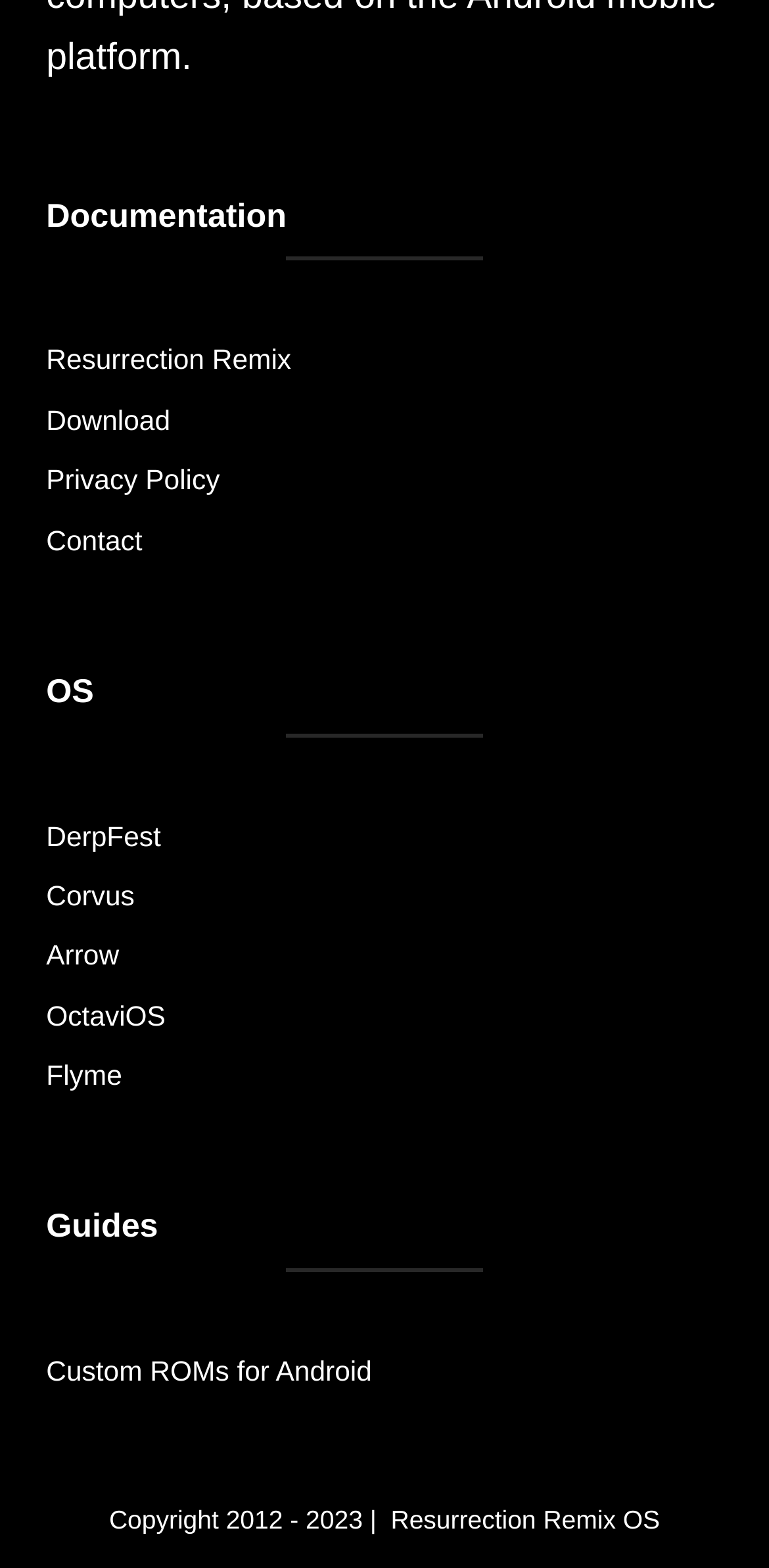Identify the bounding box coordinates of the specific part of the webpage to click to complete this instruction: "Click on Resurrection Remix".

[0.06, 0.221, 0.379, 0.241]